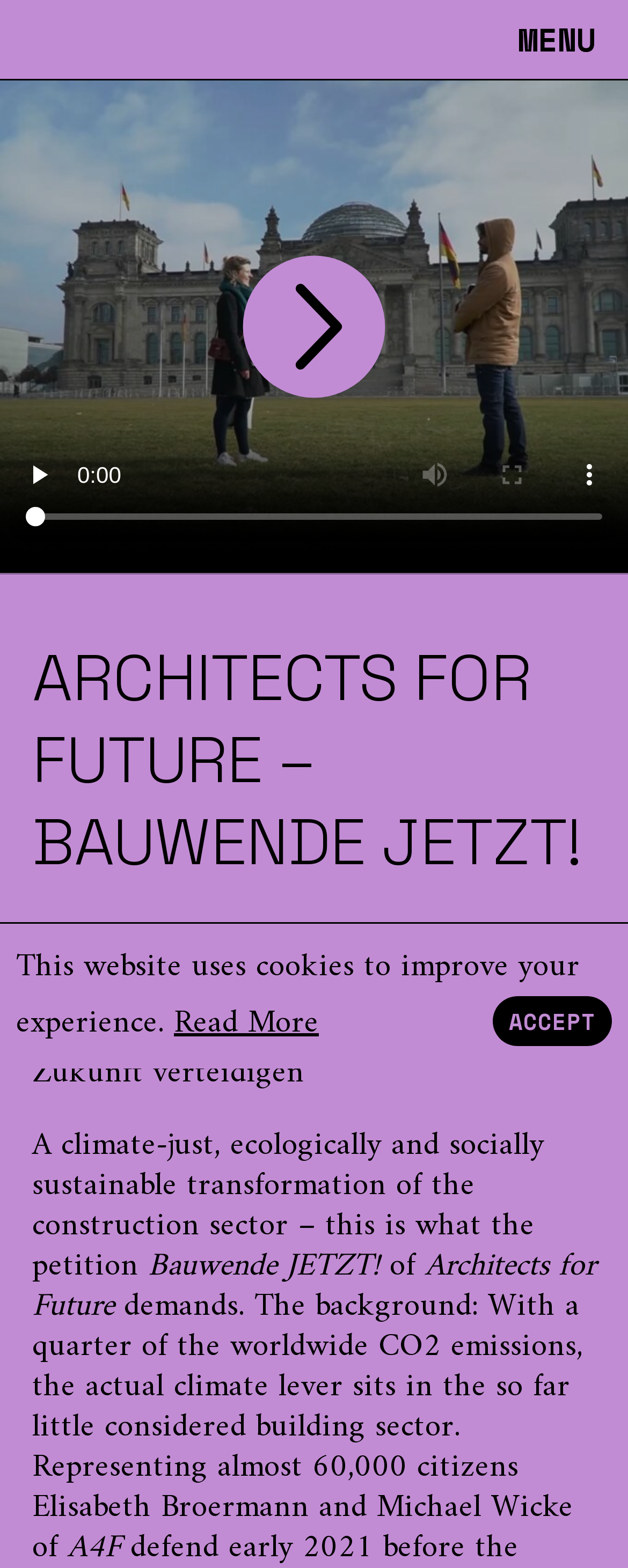What is the orientation of the video time scrubber?
Provide a concise answer using a single word or phrase based on the image.

Horizontal